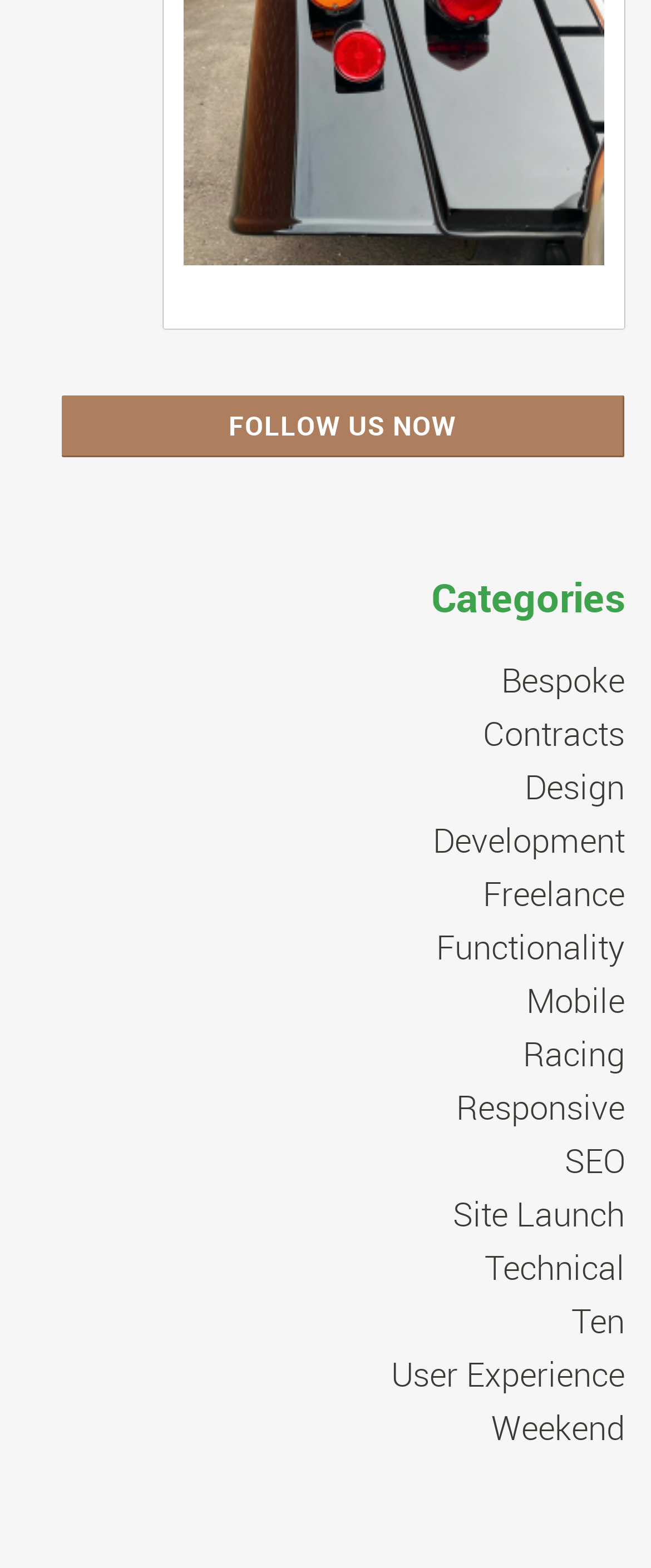Please provide a one-word or short phrase answer to the question:
What is the text above the categories list?

Categories